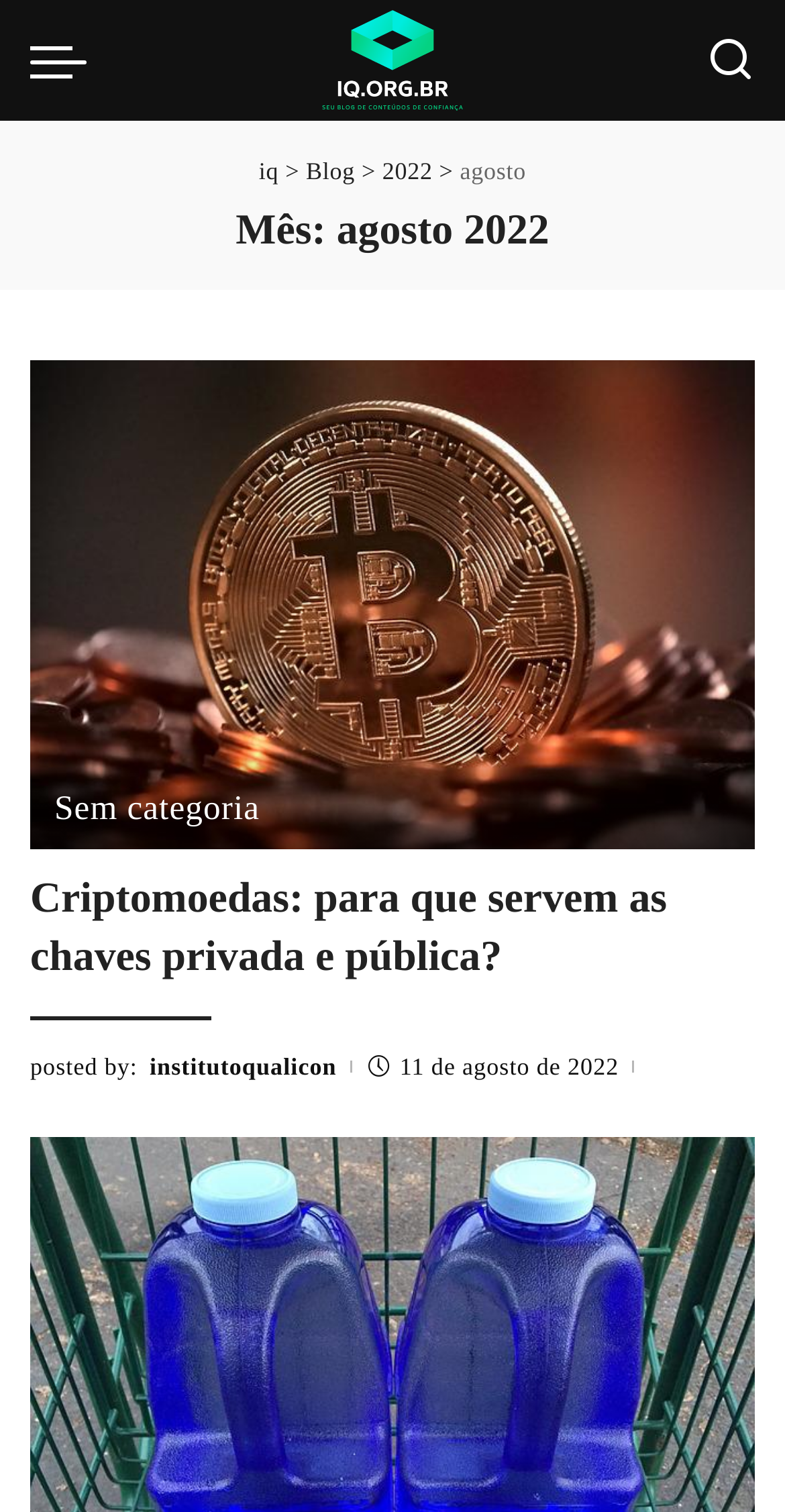When was the latest article posted?
Please answer the question with as much detail as possible using the screenshot.

The posting date of the latest article is mentioned below the article title, and it is '11 de agosto de 2022'.